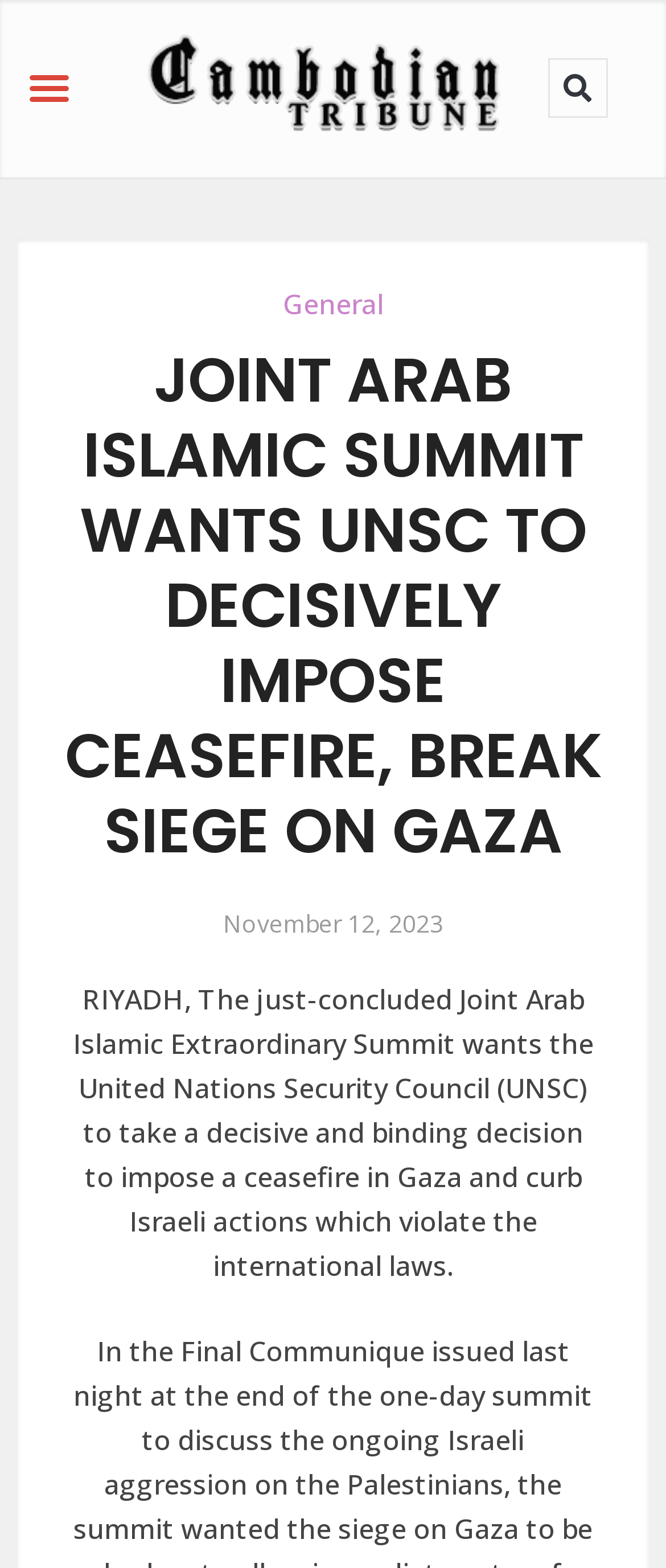Please answer the following question using a single word or phrase: 
What is the topic of the article?

Gaza ceasefire